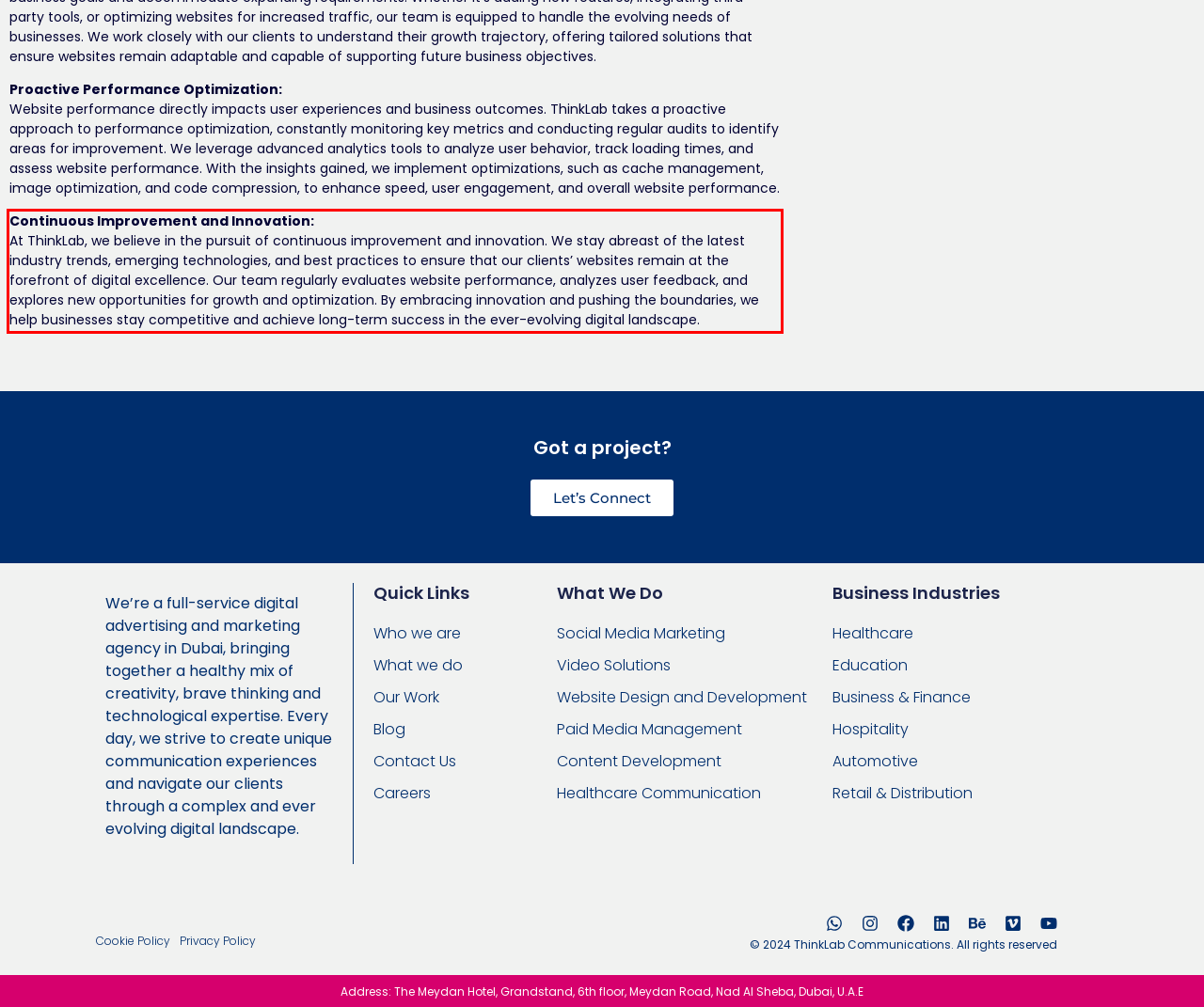Analyze the screenshot of the webpage that features a red bounding box and recognize the text content enclosed within this red bounding box.

Continuous Improvement and Innovation: At ThinkLab, we believe in the pursuit of continuous improvement and innovation. We stay abreast of the latest industry trends, emerging technologies, and best practices to ensure that our clients’ websites remain at the forefront of digital excellence. Our team regularly evaluates website performance, analyzes user feedback, and explores new opportunities for growth and optimization. By embracing innovation and pushing the boundaries, we help businesses stay competitive and achieve long-term success in the ever-evolving digital landscape.